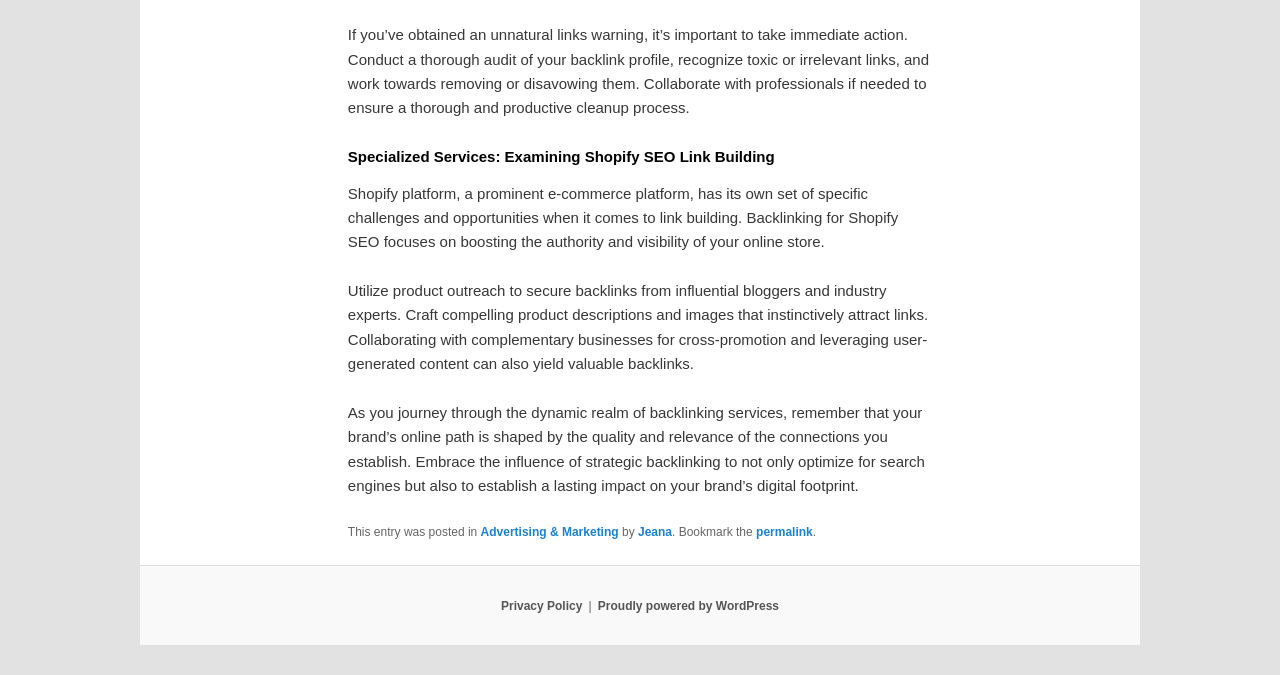What is the purpose of conducting a thorough audit of backlink profile?
Using the screenshot, give a one-word or short phrase answer.

Removing toxic links